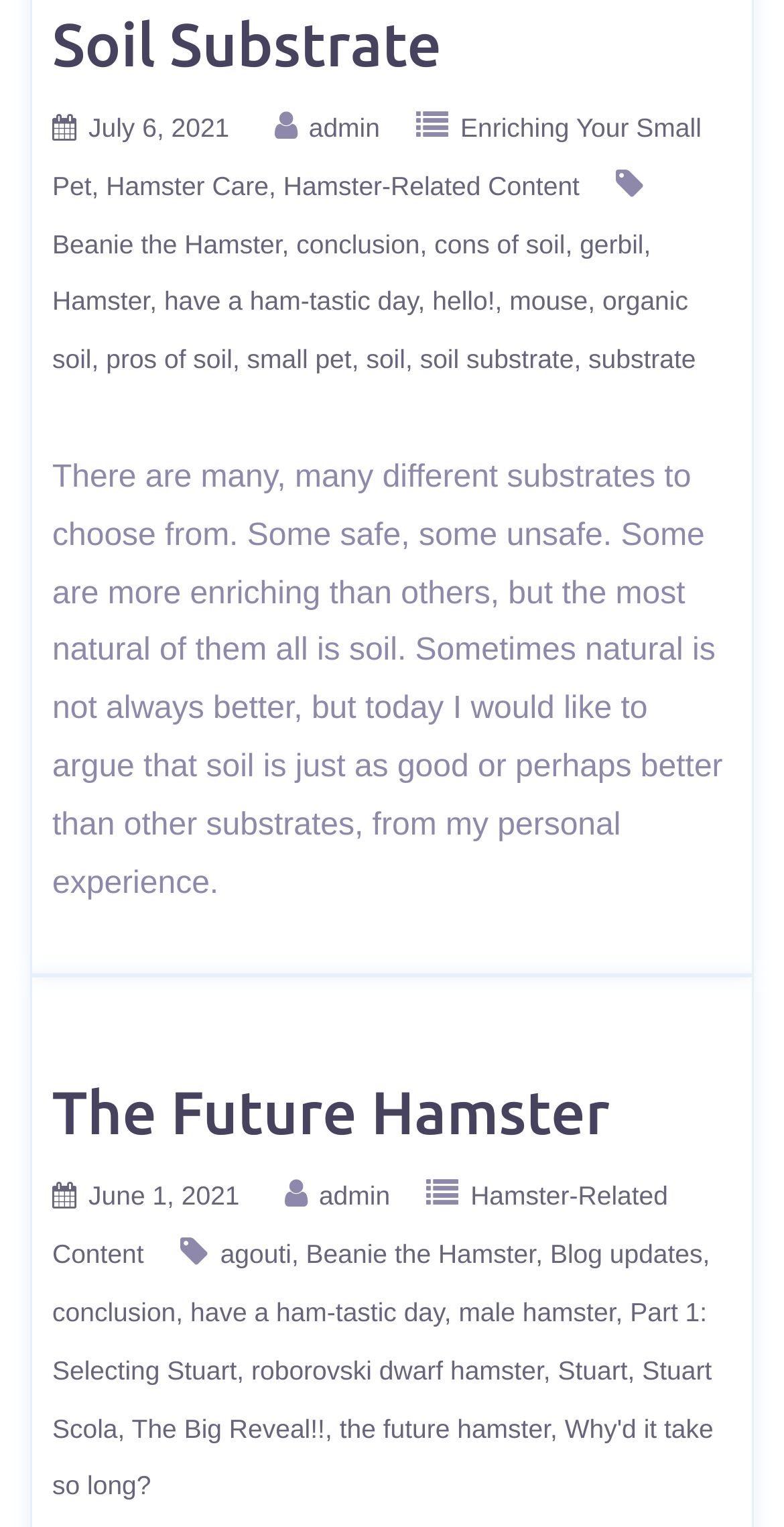Please specify the bounding box coordinates of the region to click in order to perform the following instruction: "Check the post 'Hamster Care'".

[0.135, 0.112, 0.361, 0.132]